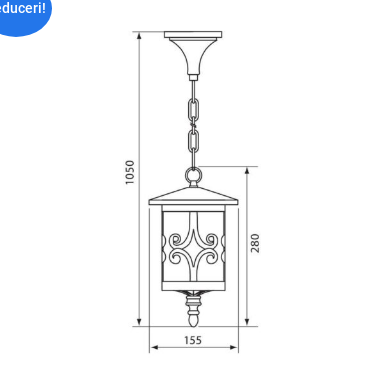What type of bulb base is compatible with this lantern?
Look at the screenshot and respond with one word or a short phrase.

E27